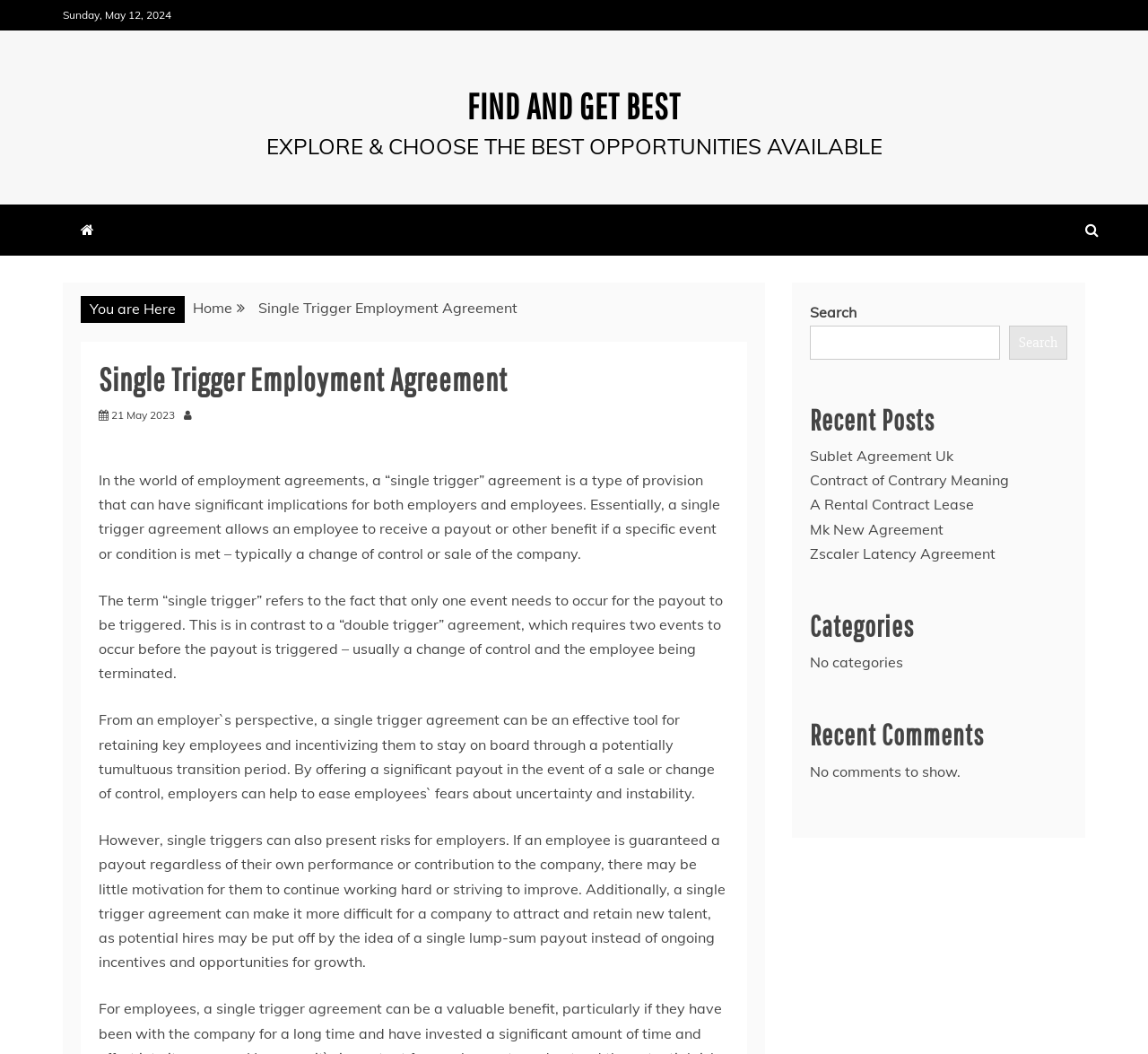With reference to the screenshot, provide a detailed response to the question below:
How many recent posts are listed?

The webpage lists 5 recent posts, which are 'Sublet Agreement Uk', 'Contract of Contrary Meaning', 'A Rental Contract Lease', 'Mk New Agreement', and 'Zscaler Latency Agreement'.